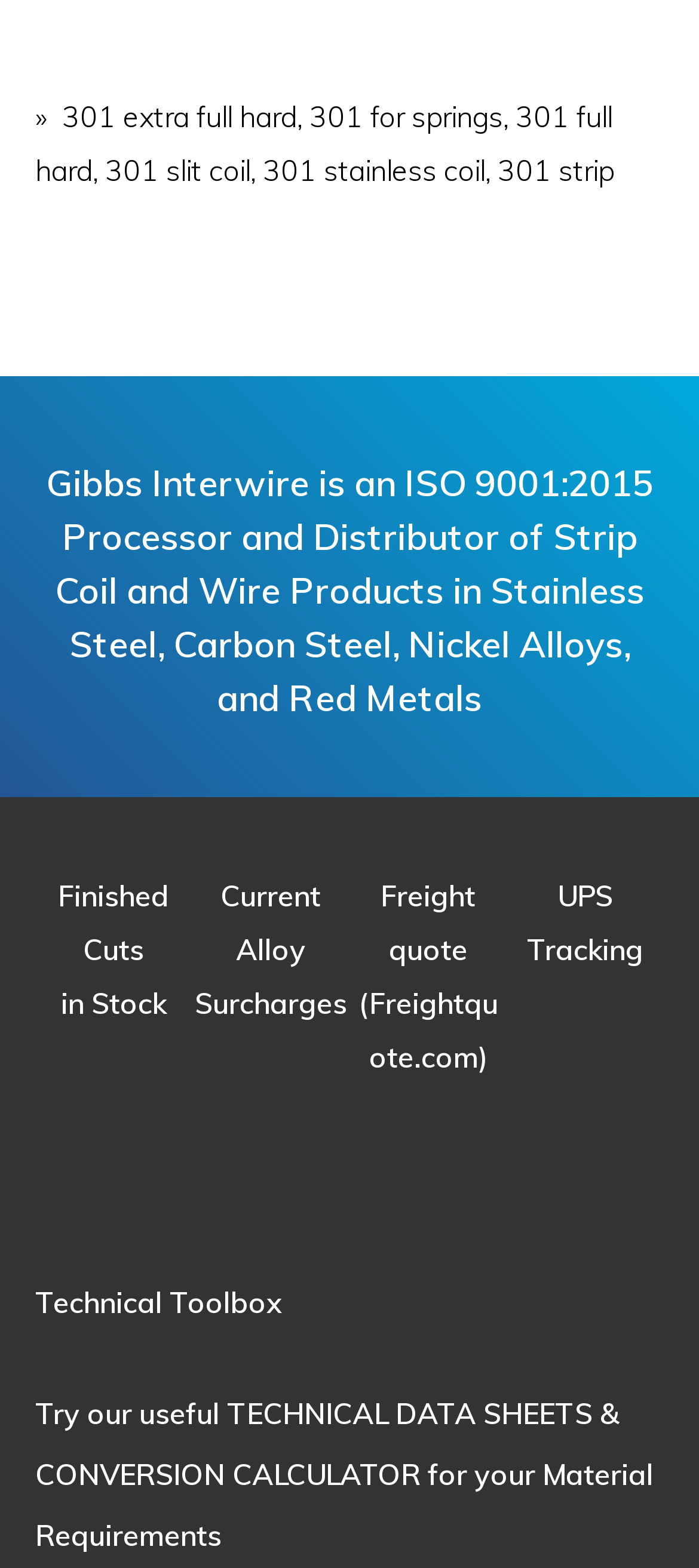Locate the bounding box coordinates of the UI element described by: "301 for springs". Provide the coordinates as four float numbers between 0 and 1, formatted as [left, top, right, bottom].

[0.442, 0.063, 0.719, 0.086]